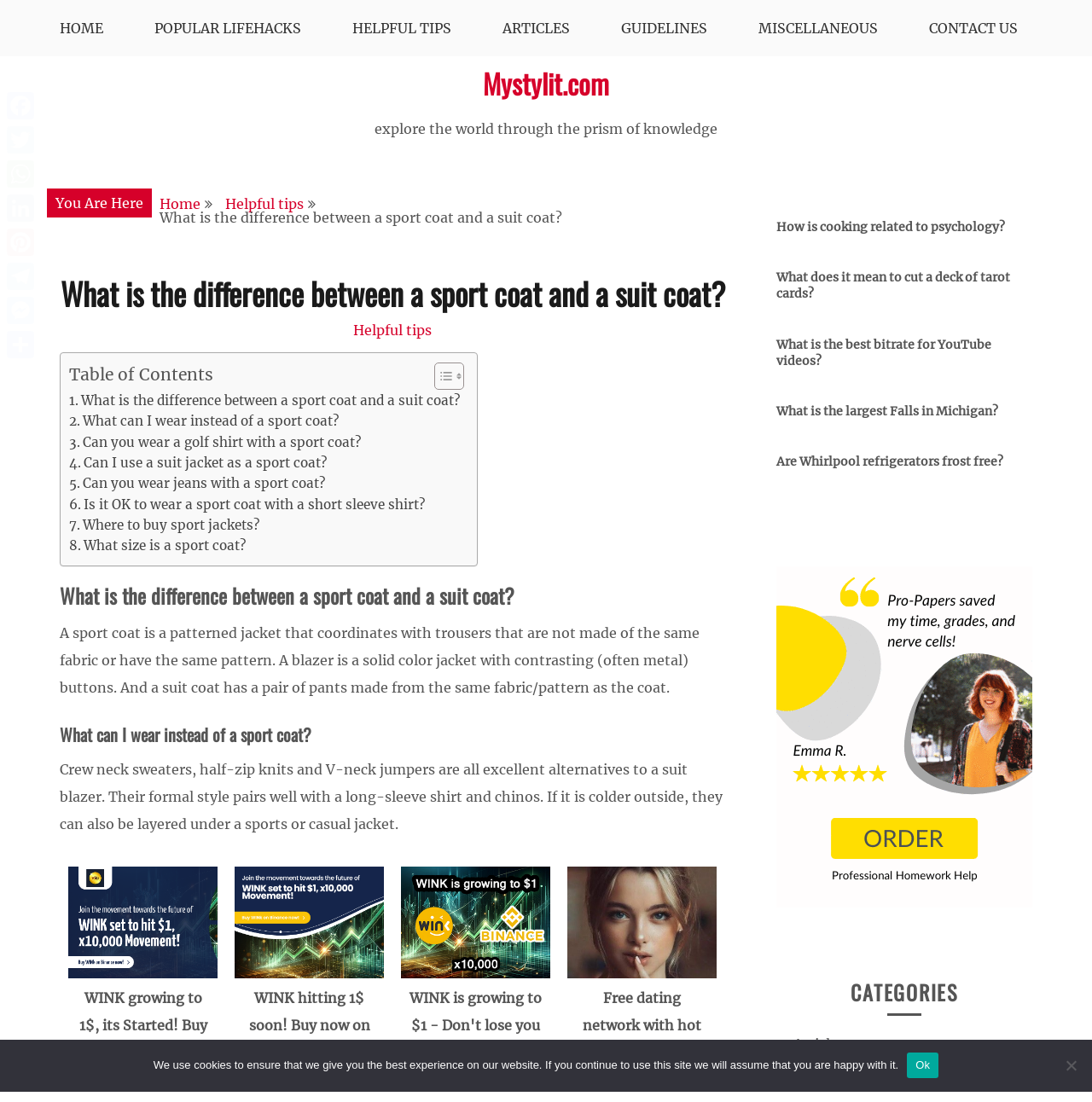Based on the element description "01/11/2022", predict the bounding box coordinates of the UI element.

[0.711, 0.341, 0.759, 0.364]